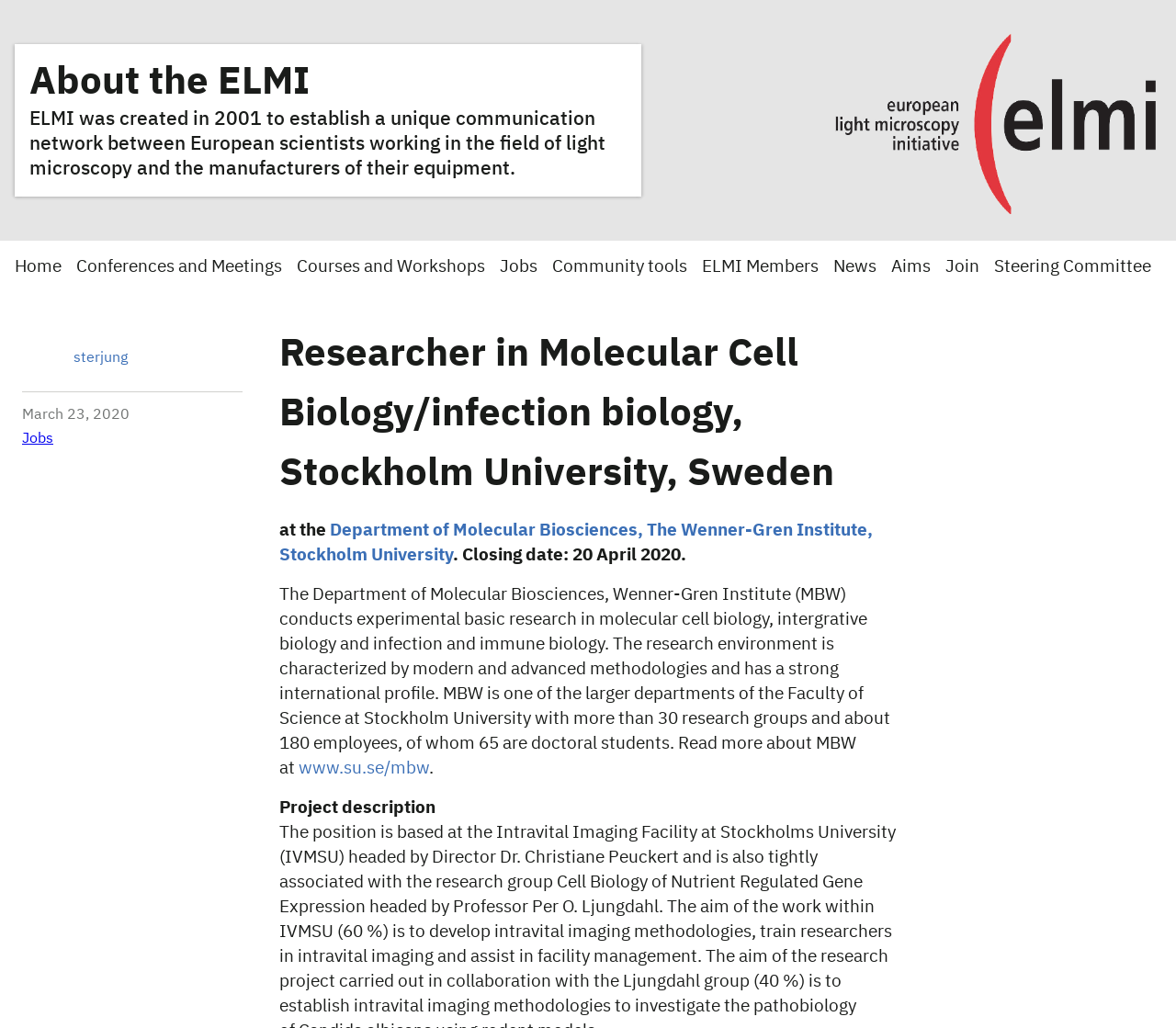Identify the bounding box coordinates of the region that needs to be clicked to carry out this instruction: "Click on About the ELMI". Provide these coordinates as four float numbers ranging from 0 to 1, i.e., [left, top, right, bottom].

[0.025, 0.062, 0.263, 0.099]